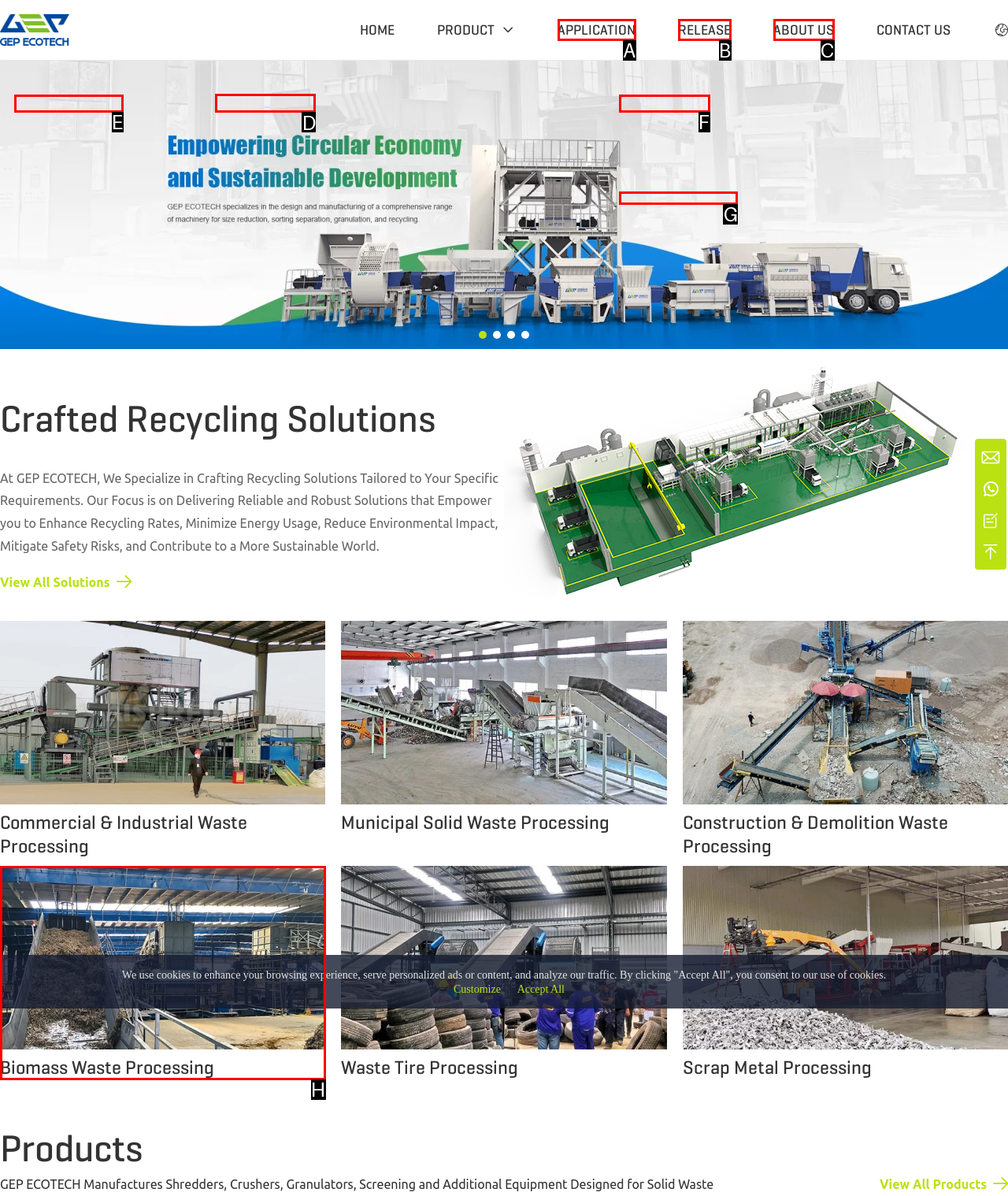Identify the letter of the UI element I need to click to carry out the following instruction: Learn about Crusher Machine

D